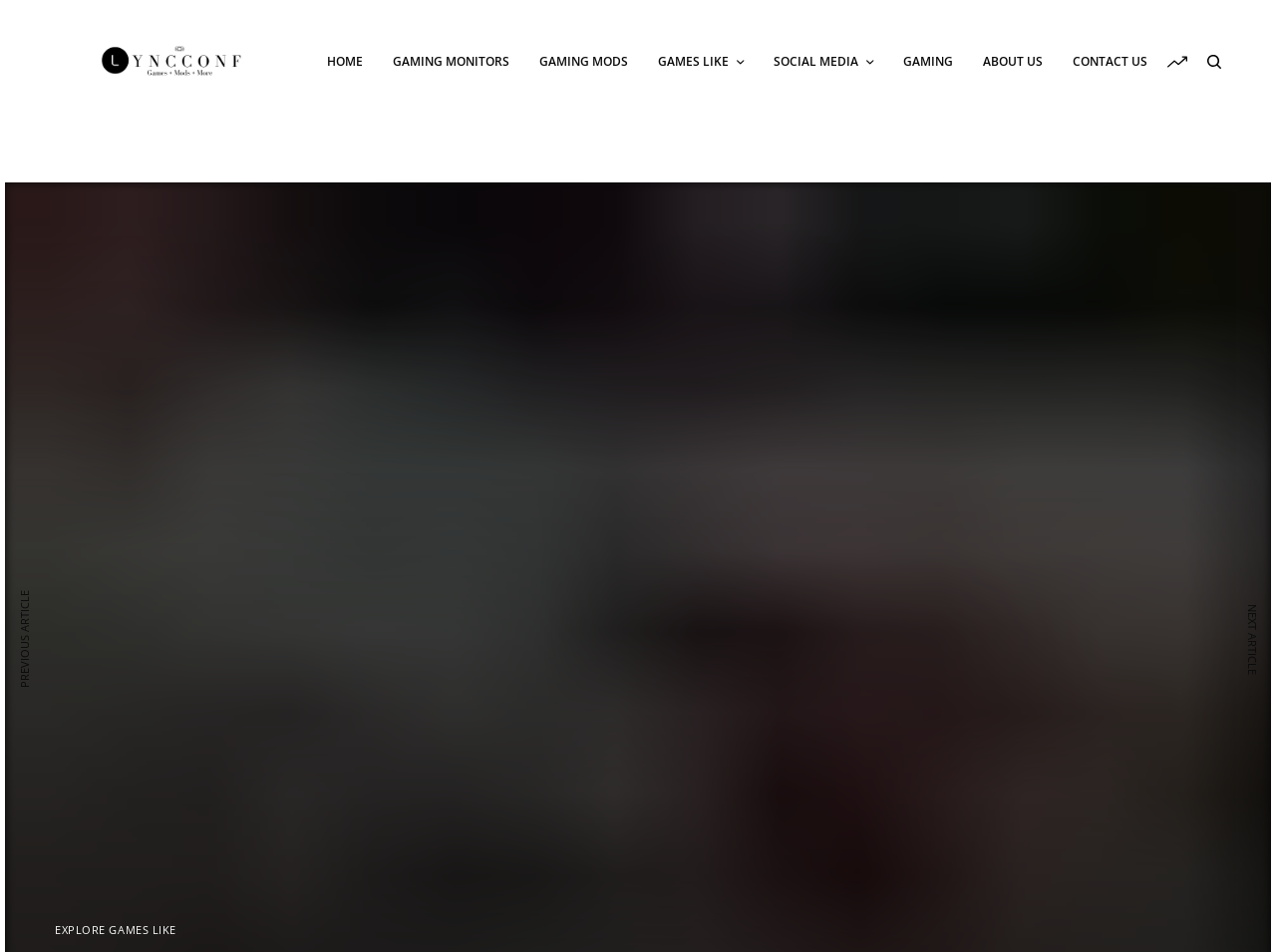Please give the bounding box coordinates of the area that should be clicked to fulfill the following instruction: "go to page 6". The coordinates should be in the format of four float numbers from 0 to 1, i.e., [left, top, right, bottom].

None